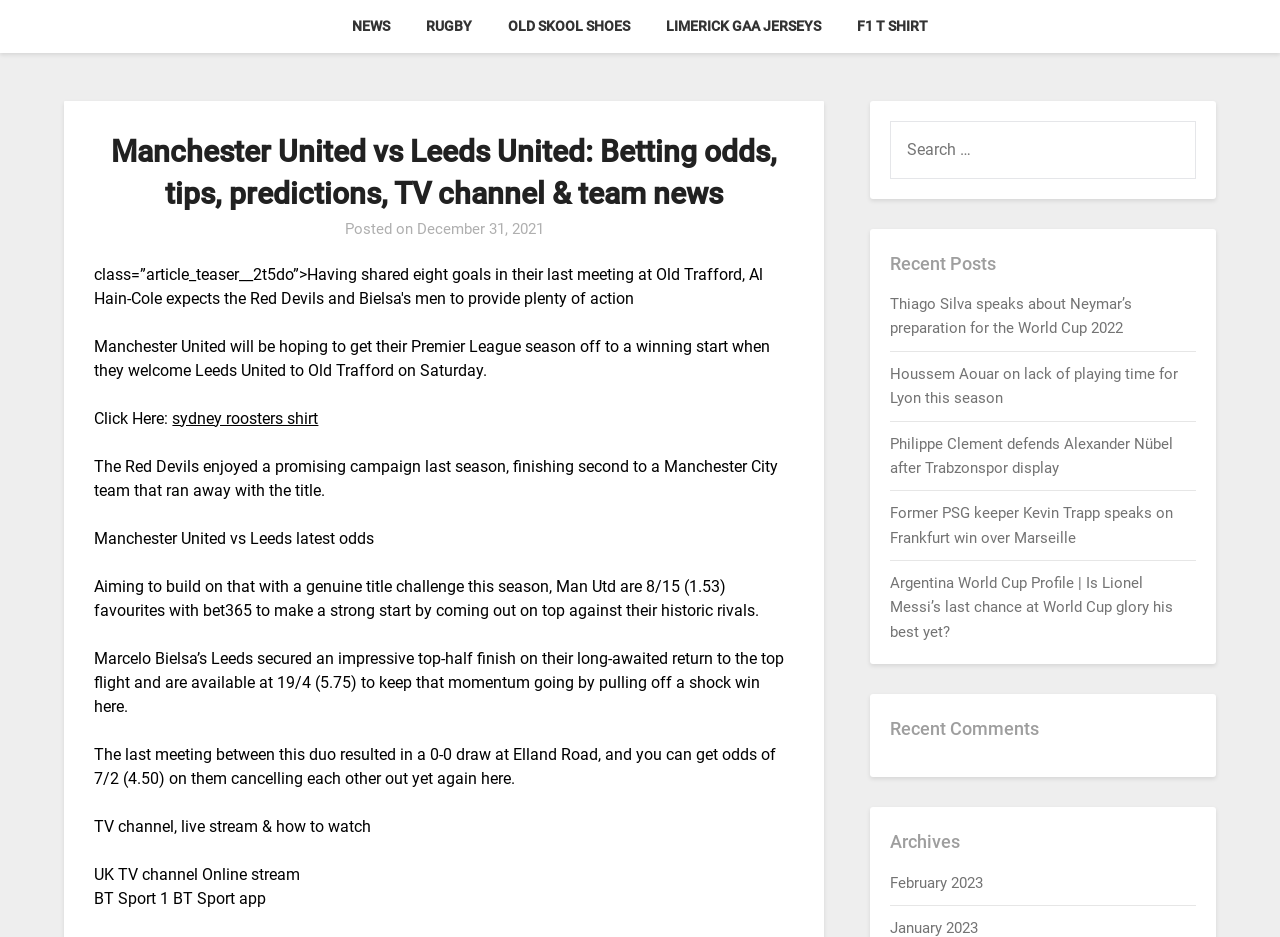What is the predicted winner of the Manchester United vs Leeds United match?
Use the information from the image to give a detailed answer to the question.

According to the article, Manchester United is favored to win the match with odds of 8/15 (1.53) to come out on top against their historic rivals.